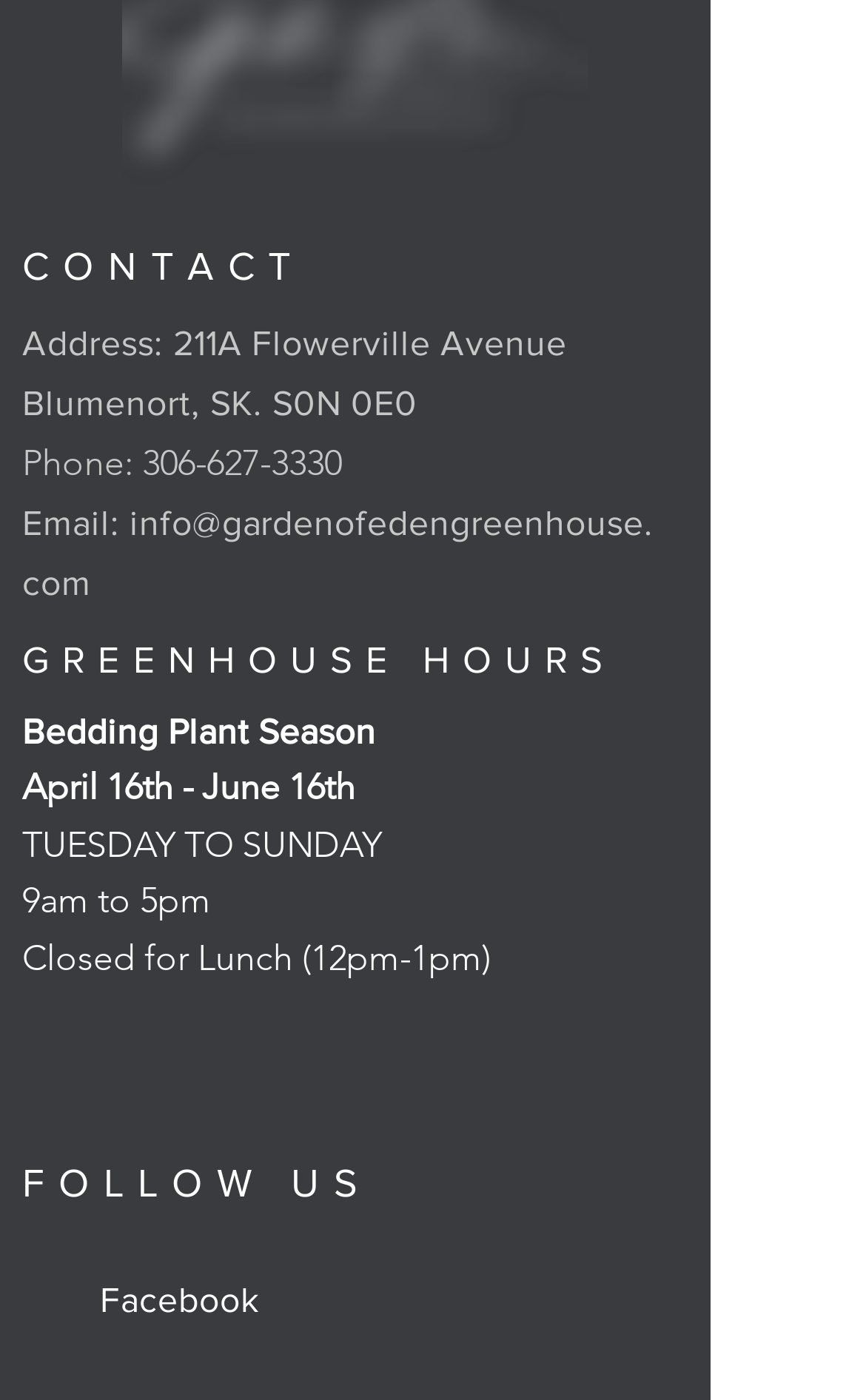What are the hours of operation for the greenhouse during the Bedding Plant Season?
Deliver a detailed and extensive answer to the question.

The hours of operation for the greenhouse during the Bedding Plant Season can be found in the 'GREENHOUSE HOURS' section, which is a heading element. Under this heading, there is a StaticText element that contains the hours '9am to 5pm'.